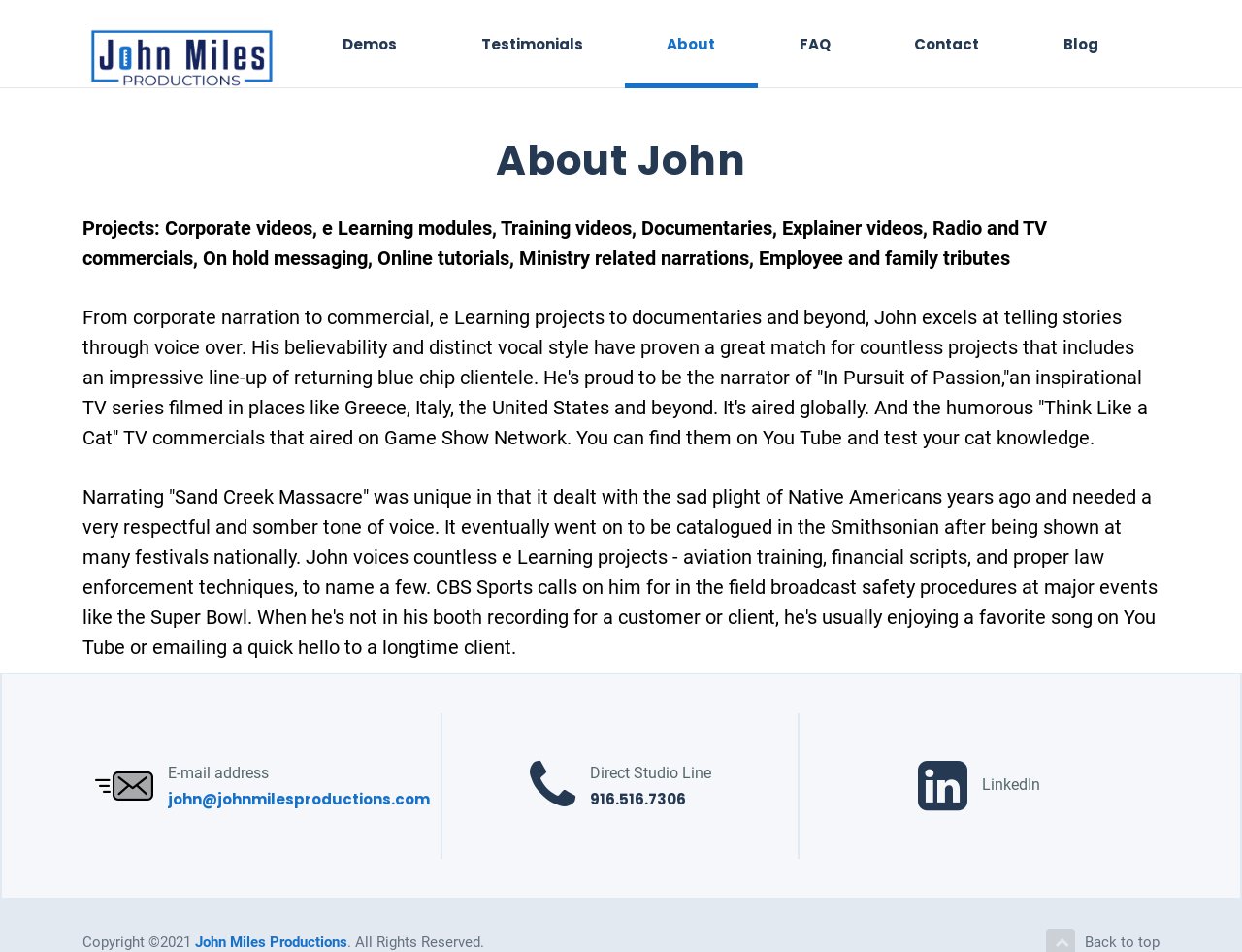Please find and report the bounding box coordinates of the element to click in order to perform the following action: "Click on Demos". The coordinates should be expressed as four float numbers between 0 and 1, in the format [left, top, right, bottom].

[0.242, 0.0, 0.354, 0.092]